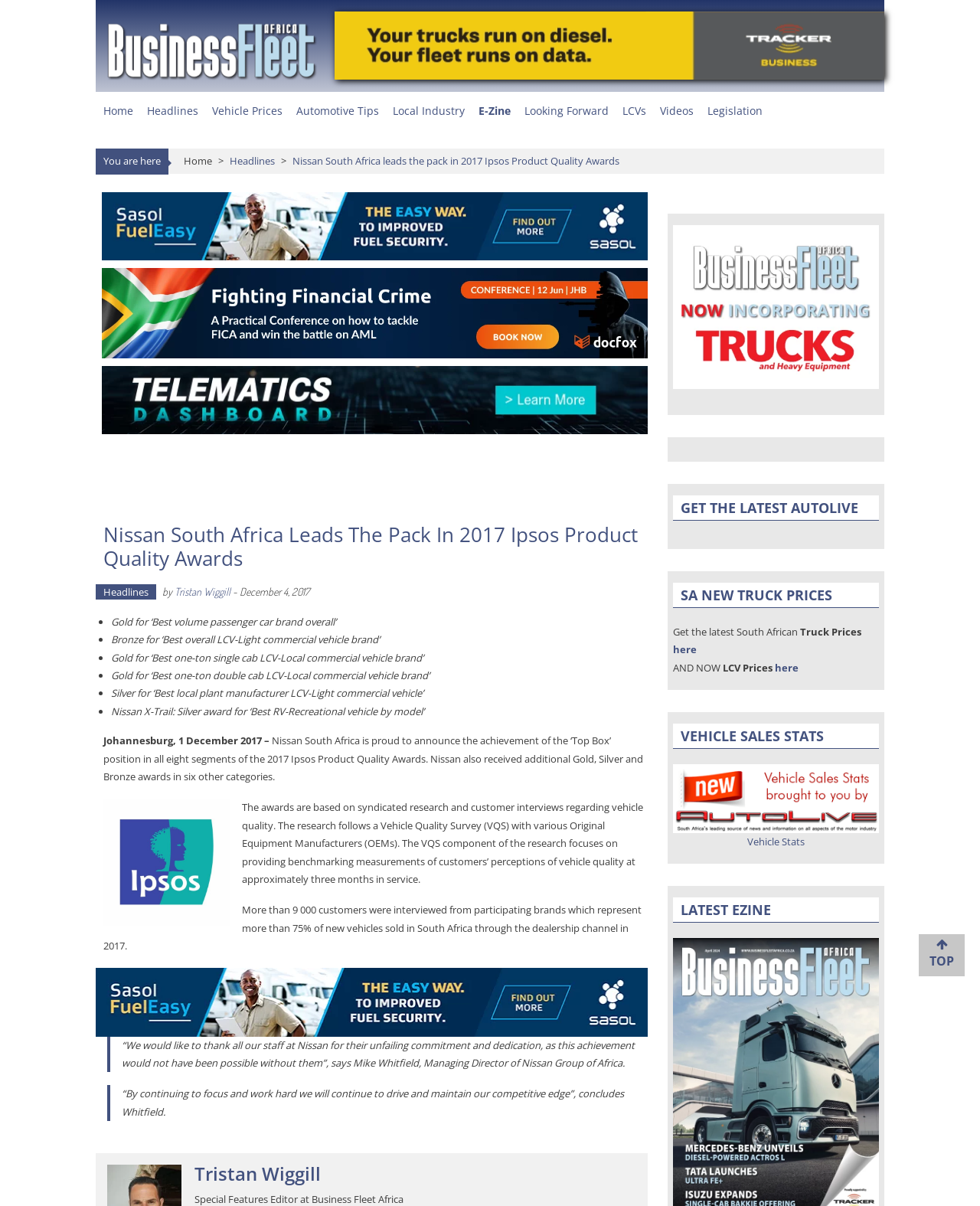Utilize the details in the image to thoroughly answer the following question: What is the name of the Nissan model that received a Silver award?

I found the answer by reading the article, which mentions that the Nissan X-Trail received a Silver award for 'Best RV-Recreational vehicle by model'.